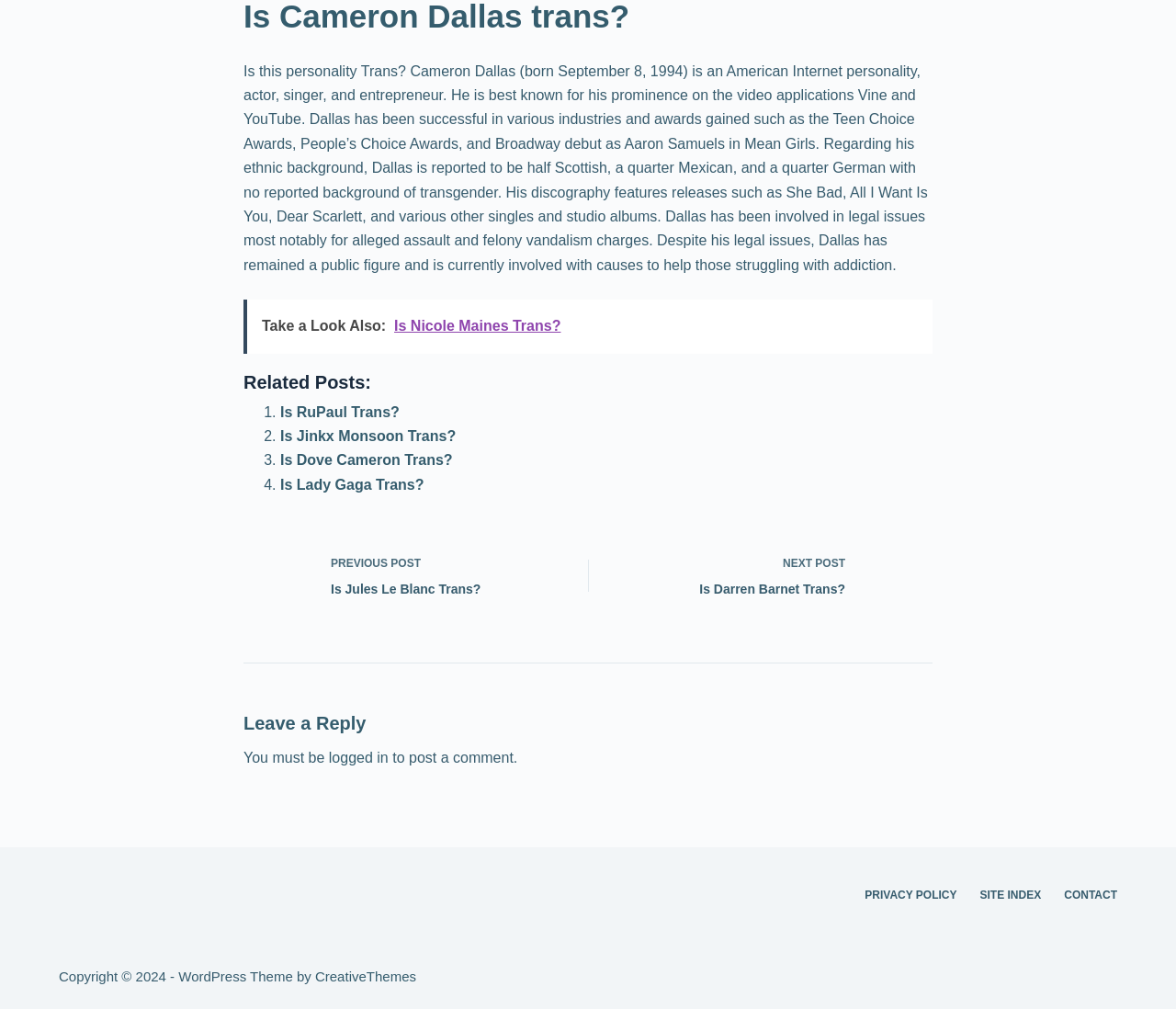What is the purpose of the 'Leave a Reply' section?
Based on the image, provide your answer in one word or phrase.

To post a comment